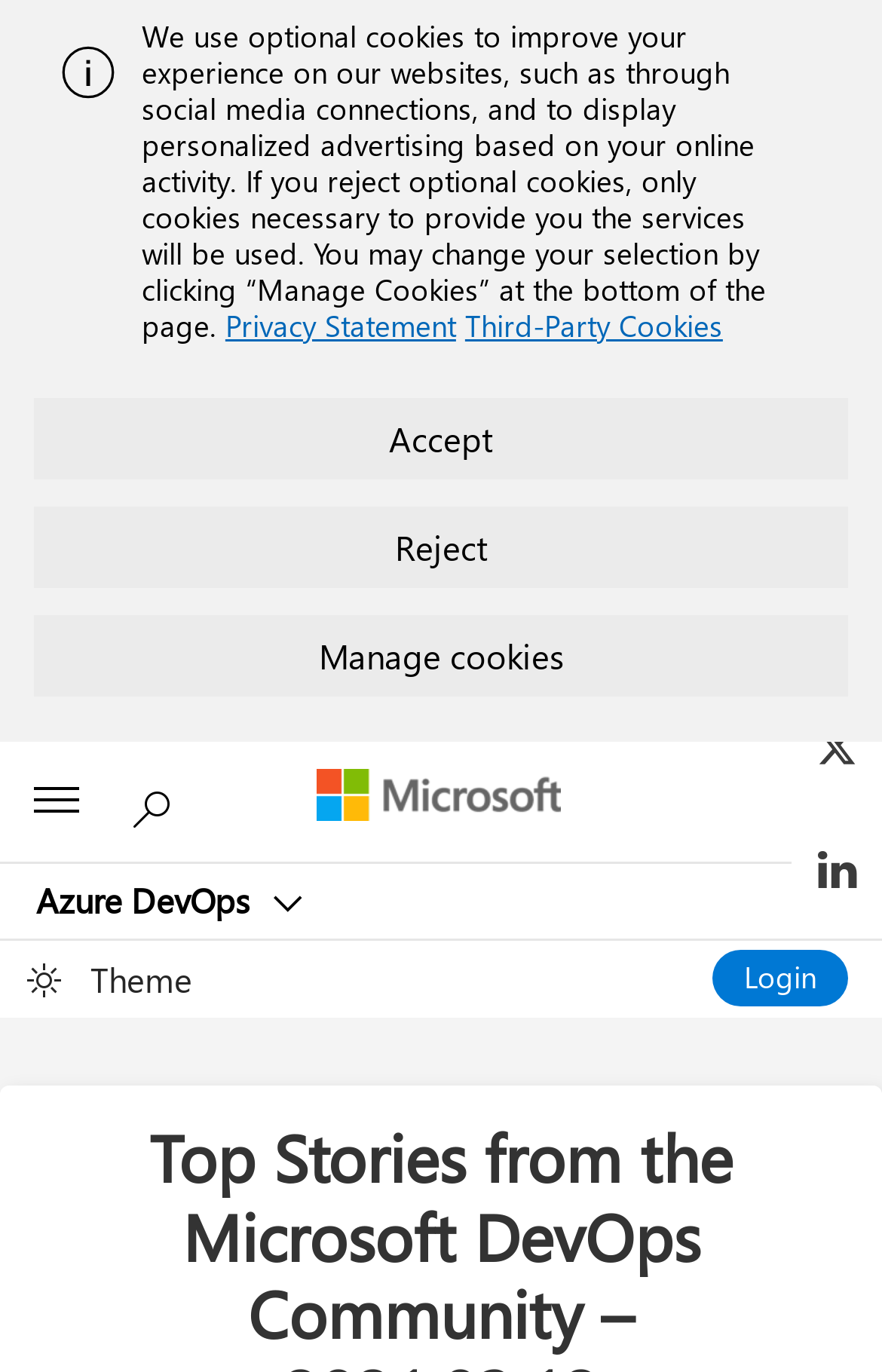Bounding box coordinates are specified in the format (top-left x, top-left y, bottom-right x, bottom-right y). All values are floating point numbers bounded between 0 and 1. Please provide the bounding box coordinate of the region this sentence describes: Accept

[0.038, 0.29, 0.962, 0.349]